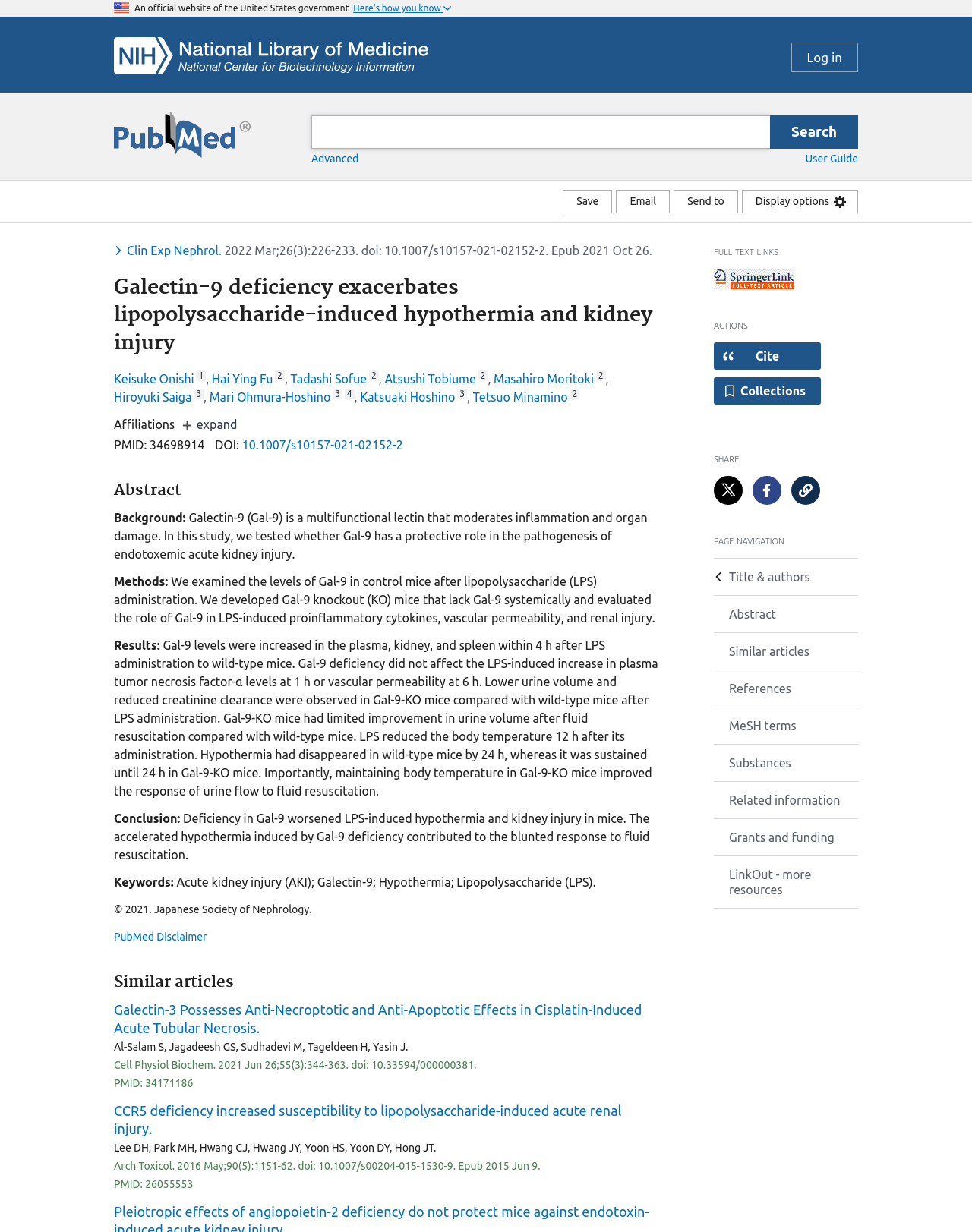How many authors are listed for the article?
Please provide a single word or phrase answer based on the image.

6